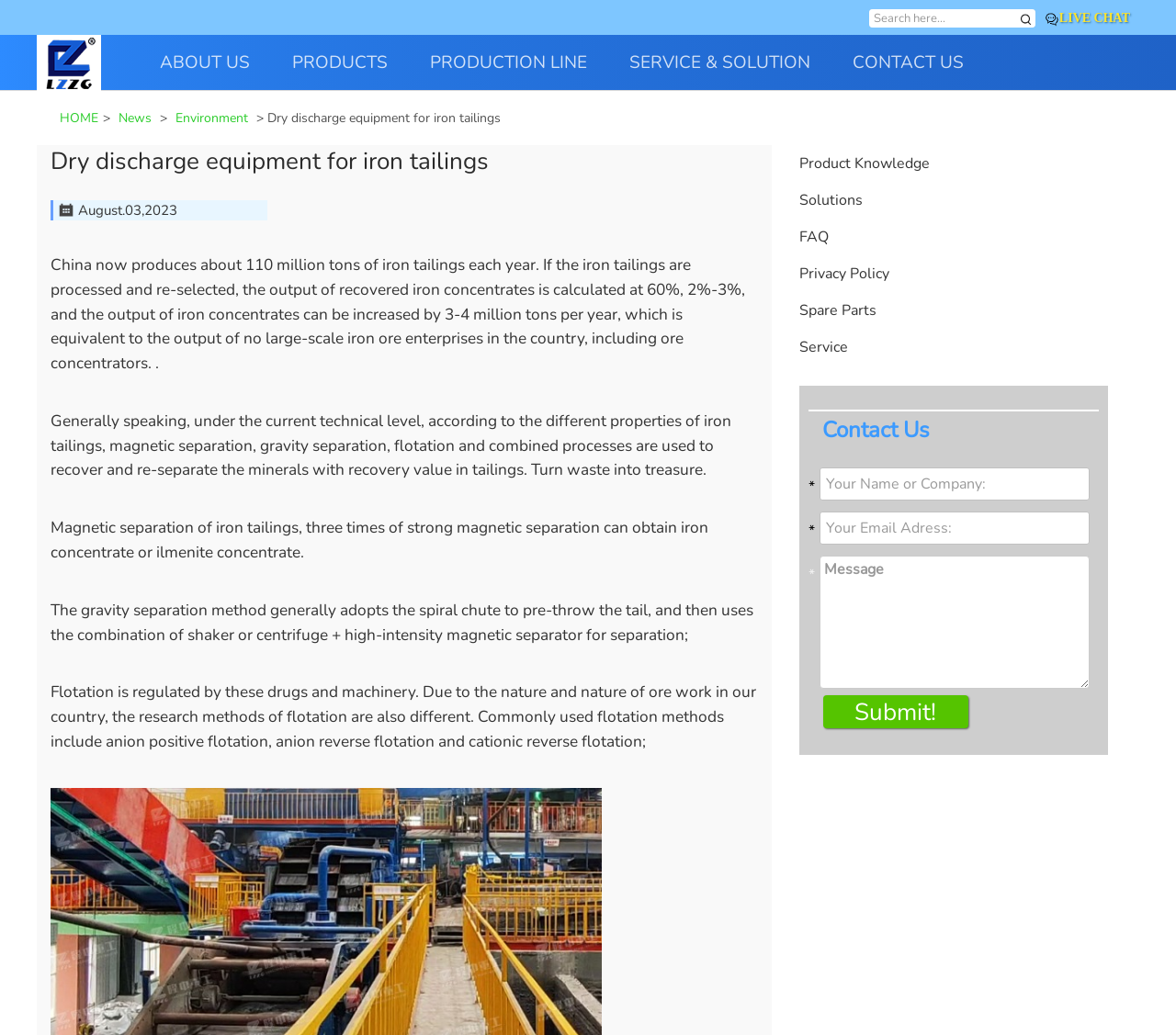Offer a meticulous caption that includes all visible features of the webpage.

The webpage is about dry discharge equipment for iron tailings, specifically discussing the processing and re-selection of iron tailings to recover iron concentrates. 

At the top of the page, there is a search bar with a search button and an image of a search icon. Next to it, there is a "contact us" link with an image of a person. 

Below the search bar, there is a navigation menu with links to "HOME", "News", "Environment", and "ABOUT US". 

The main content of the page is divided into two sections. The first section has a heading "Dry discharge equipment for iron tailings" and a date "August.03,2023". Below the heading, there are three paragraphs of text discussing the processing of iron tailings and the recovery of iron concentrates. 

The second section has several links to "Product Knowledge", "Solutions", "FAQ", "Privacy Policy", "Spare Parts", and "Service". 

At the bottom of the page, there is a "Contact Us" section with a form that includes fields for "Your Name or Company", "Your Email Address", and "Message", along with a "Submit!" button.